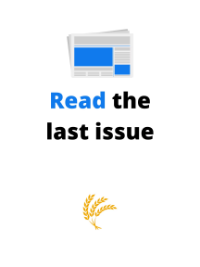Provide a comprehensive description of the image.

This image encourages viewers to engage with the latest content by inviting them to "Read the last issue." The phrase is presented in a dynamic font, with "Read" in a vibrant blue, while "the last issue" is bolded in black, creating a strong visual contrast that draws attention. 

Above the text, there is a stylized graphic of a newspaper, suggestive of the publication's format, illustrating that it relates to print media or news. Below the text, a simple yet elegant golden wheat sheaf icon adds a touch of warmth and represents nourishment or value, reinforcing the idea of consuming knowledge. This image effectively combines elements of modern design and inviting language to enhance engagement with the publication's recent offerings.